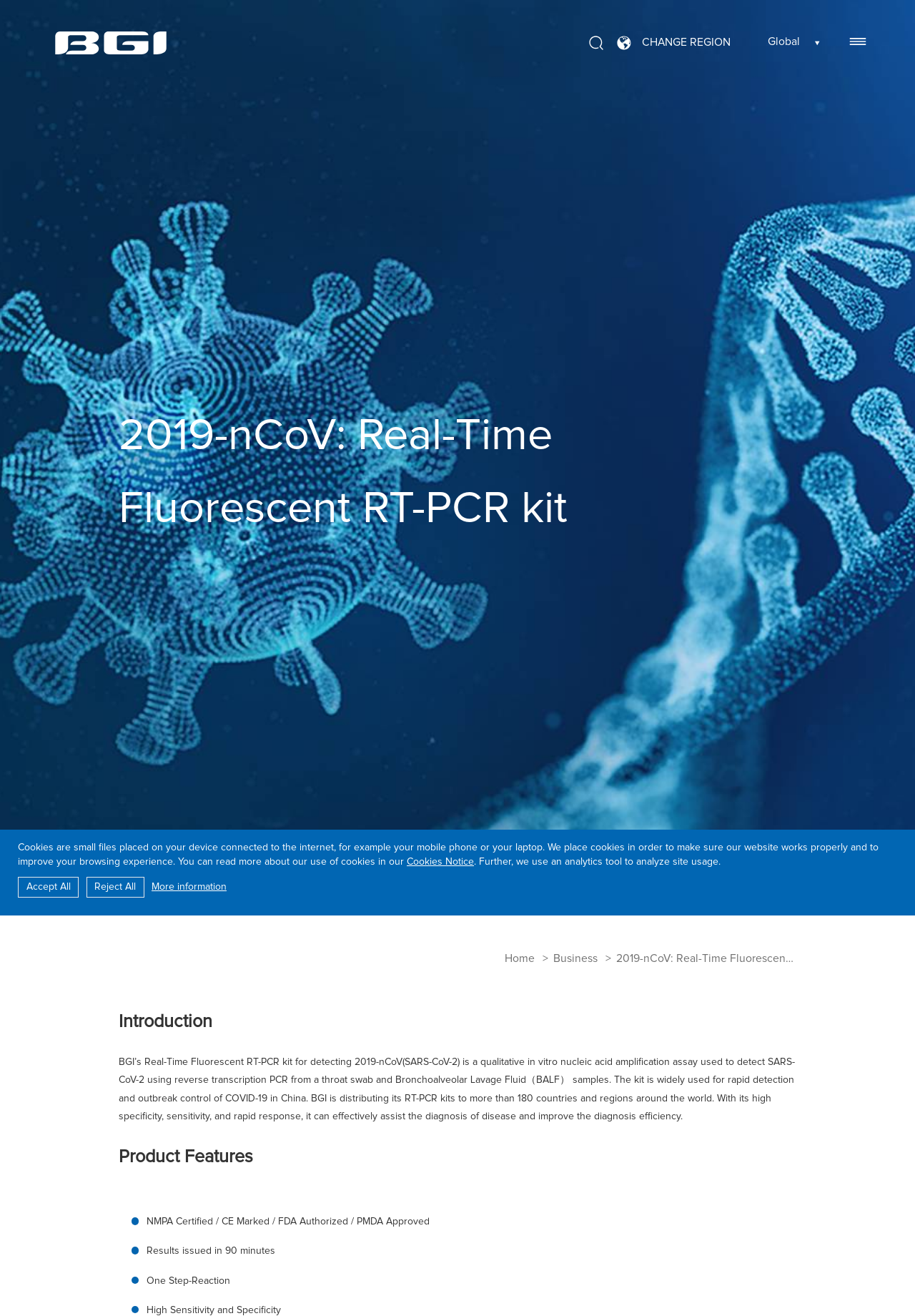Using the webpage screenshot and the element description Chinese Mainland, determine the bounding box coordinates. Specify the coordinates in the format (top-left x, top-left y, bottom-right x, bottom-right y) with values ranging from 0 to 1.

[0.829, 0.054, 0.905, 0.064]